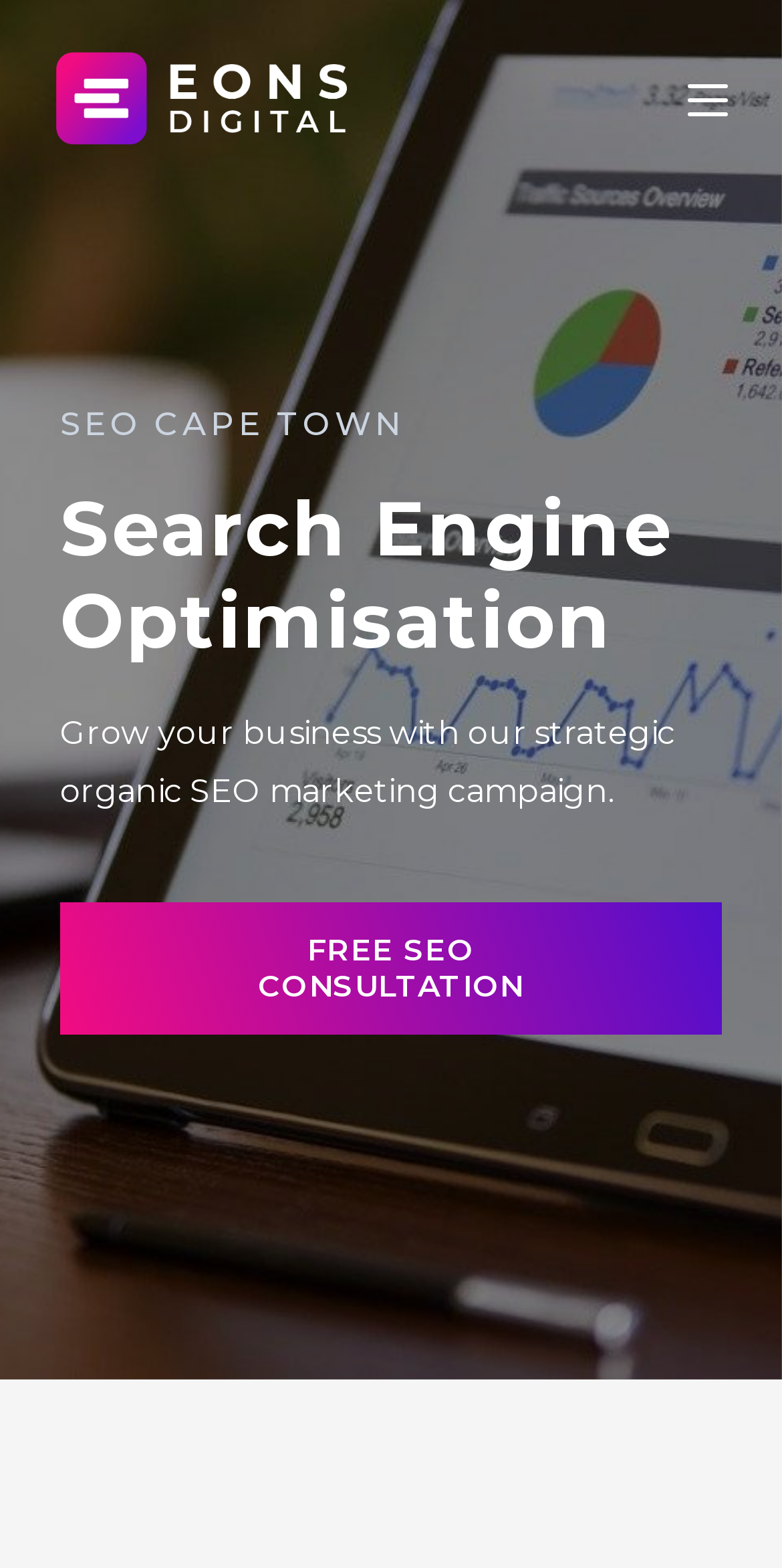What is the call-to-action on the webpage? Analyze the screenshot and reply with just one word or a short phrase.

FREE SEO CONSULTATION